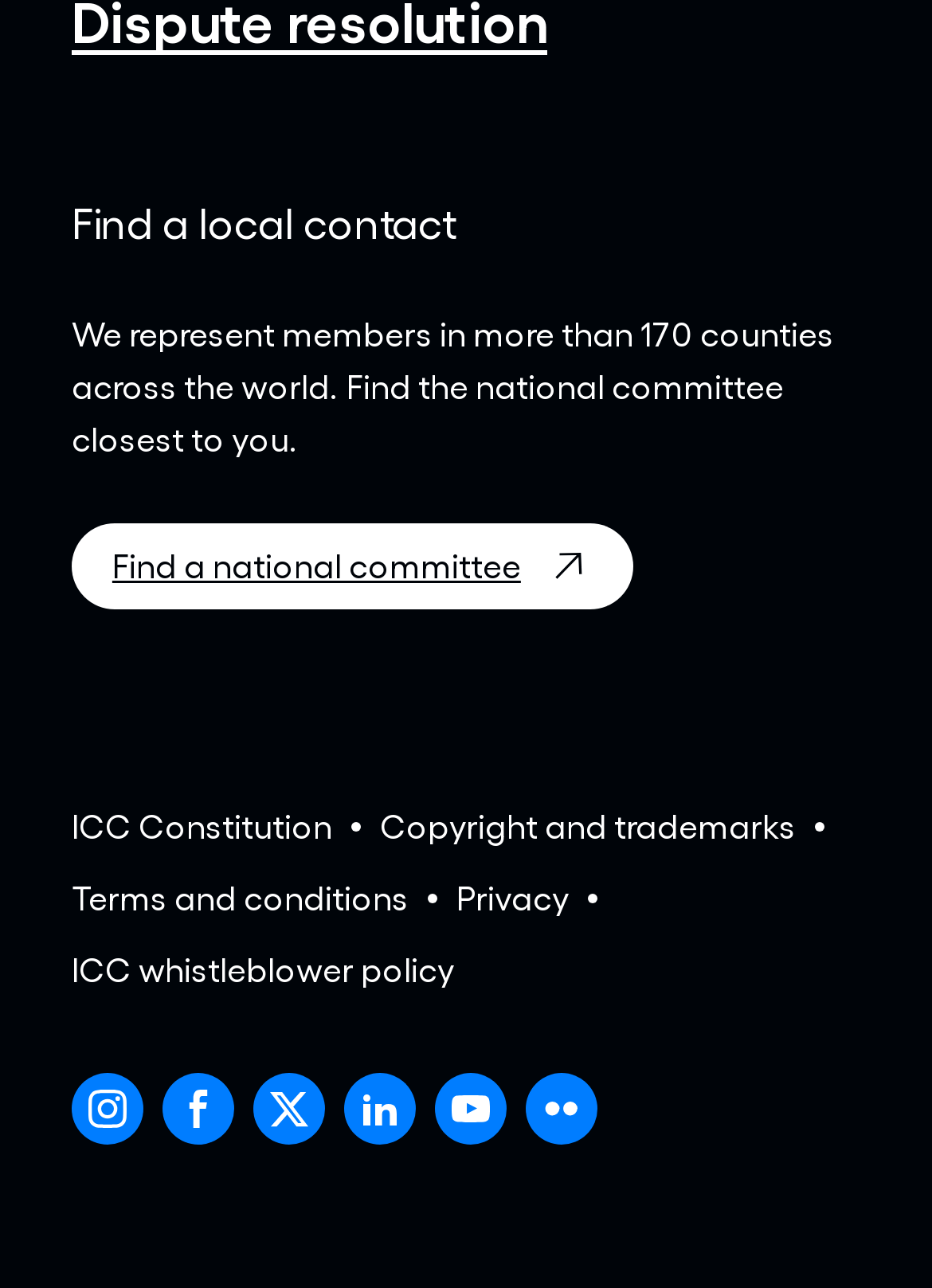Bounding box coordinates are specified in the format (top-left x, top-left y, bottom-right x, bottom-right y). All values are floating point numbers bounded between 0 and 1. Please provide the bounding box coordinate of the region this sentence describes: Privacy

[0.49, 0.676, 0.61, 0.717]